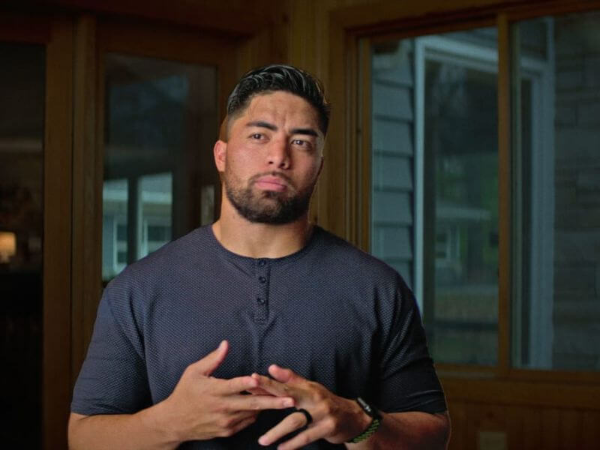Construct a detailed narrative about the image.

The image features Manti Te’o, a former college football star whose life and career were significantly impacted by a catfishing scandal. In this scene from Netflix's documentary, "UNTOLD: Manti Te'o's Story," released in 2018, Te’o is seen expressing his feelings about the events that unfolded during and after the scandal. He appears contemplative, gesturing as he speaks, shedding light on the emotional toll and challenges he faced. The documentary offers a deep insight into his journey, highlighting not only the deception he experienced but also his gratitude for the opportunity to share his story, with the hope of helping others who have faced similar situations.